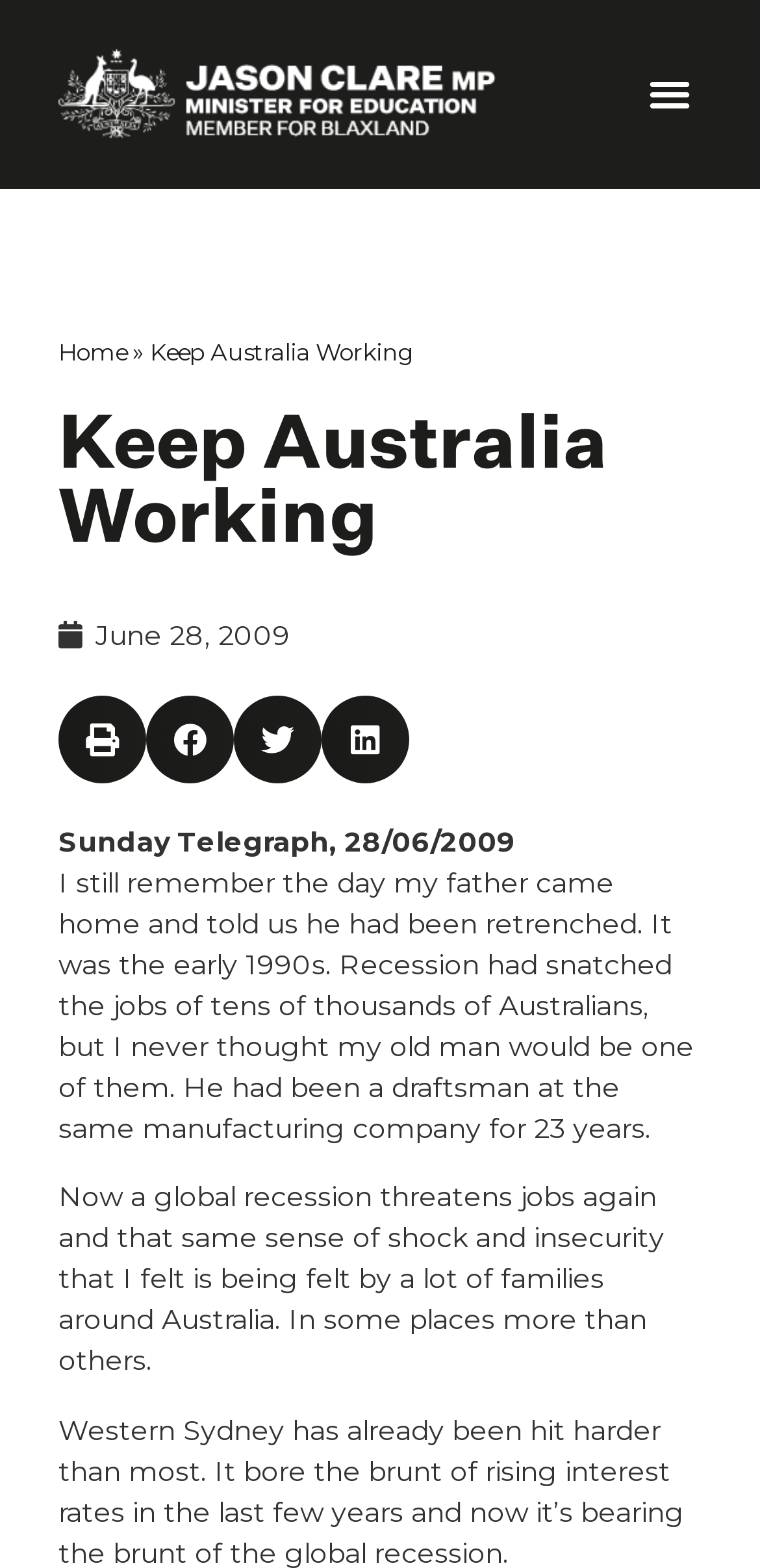Identify the main title of the webpage and generate its text content.

Keep Australia Working